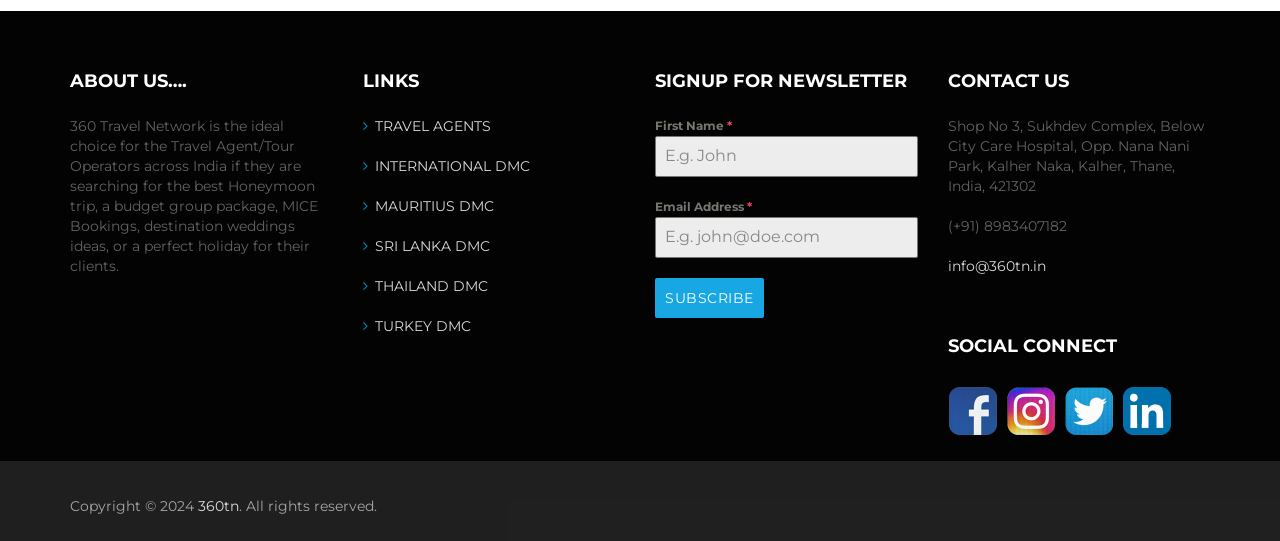Specify the bounding box coordinates of the area that needs to be clicked to achieve the following instruction: "Click on TRAVEL AGENTS link".

[0.283, 0.216, 0.384, 0.249]